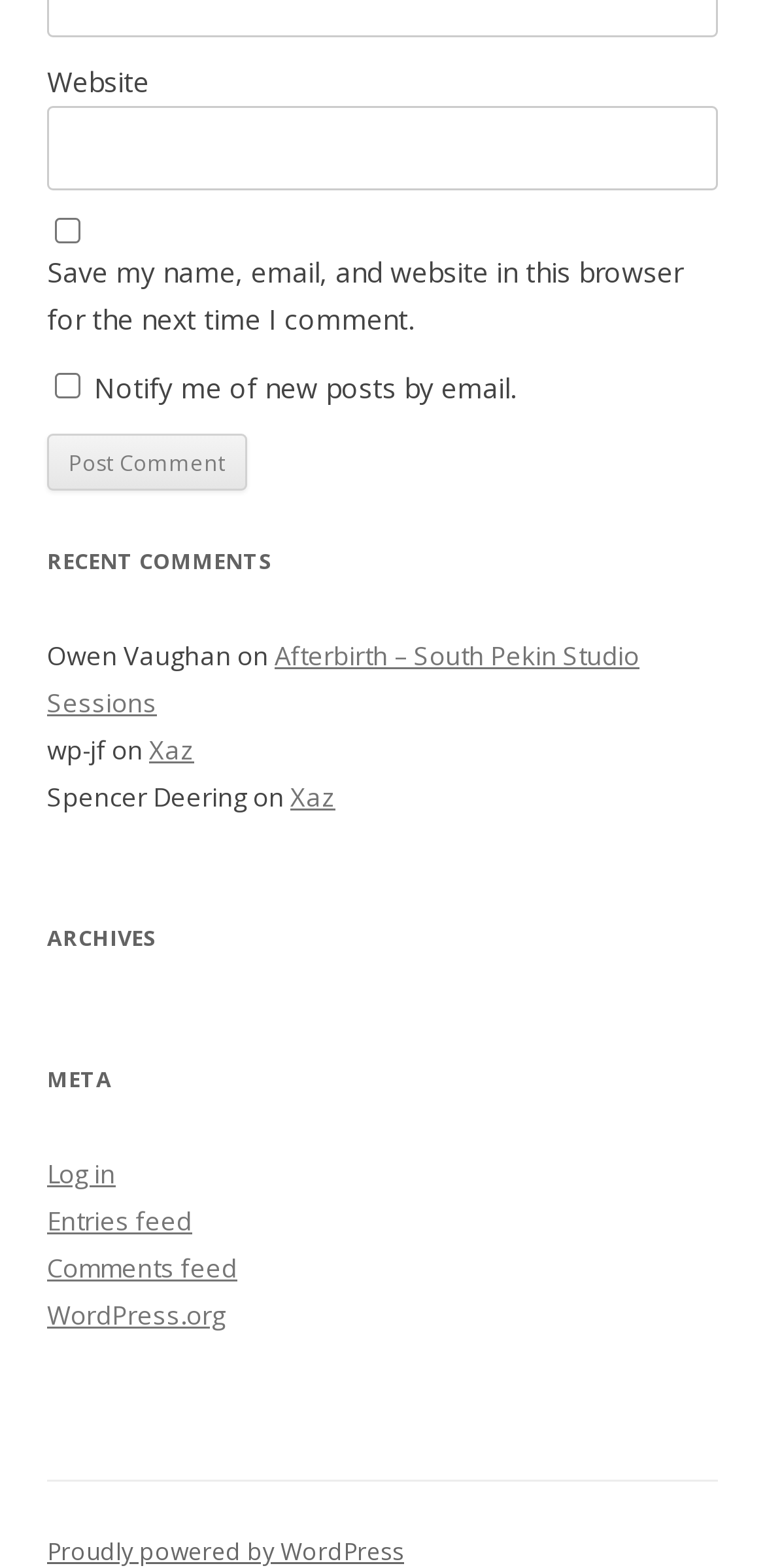Determine the bounding box coordinates for the UI element described. Format the coordinates as (top-left x, top-left y, bottom-right x, bottom-right y) and ensure all values are between 0 and 1. Element description: Comments feed

[0.062, 0.798, 0.31, 0.82]